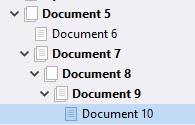Describe the image with as much detail as possible.

The image displays a screenshot of a document management interface, resembling a binder system commonly used in writing software such as Scrivener. The layout shows a hierarchical arrangement of documents, with "Document 5," "Document 6," "Document 7," "Document 8," "Document 9," and "Document 10" listed vertically. The indentation indicates that "Document 10" is a sub-document nested within "Document 9," illustrating how documents can be organized into folders or categories. This visual representation emphasizes the user-friendly structure designed to facilitate easy navigation and organization of written content. The highlighted area around "Document 10" suggests it is currently selected or in focus, indicating that the user may be preparing to edit or organize this specific document.